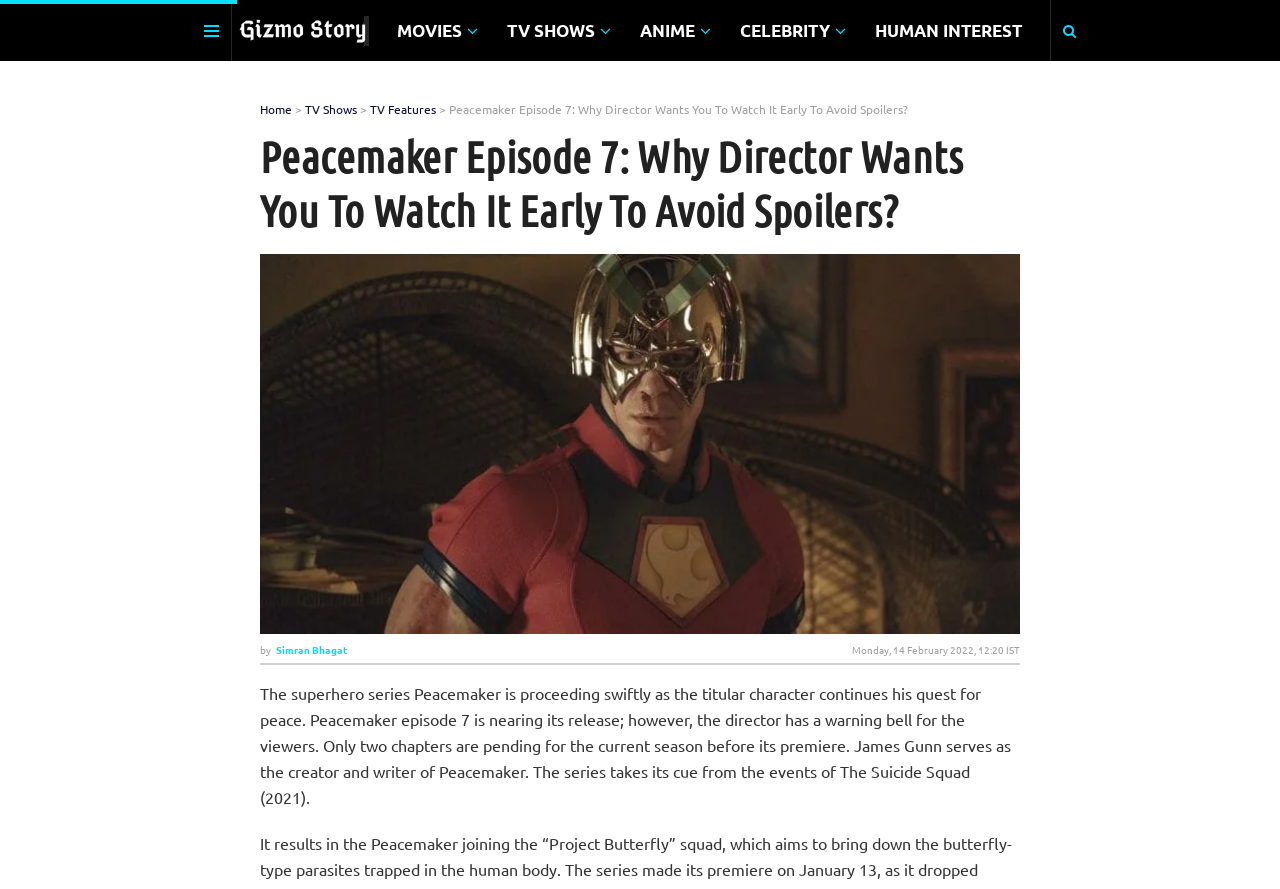How many chapters are pending for the current season?
Based on the screenshot, answer the question with a single word or phrase.

Two